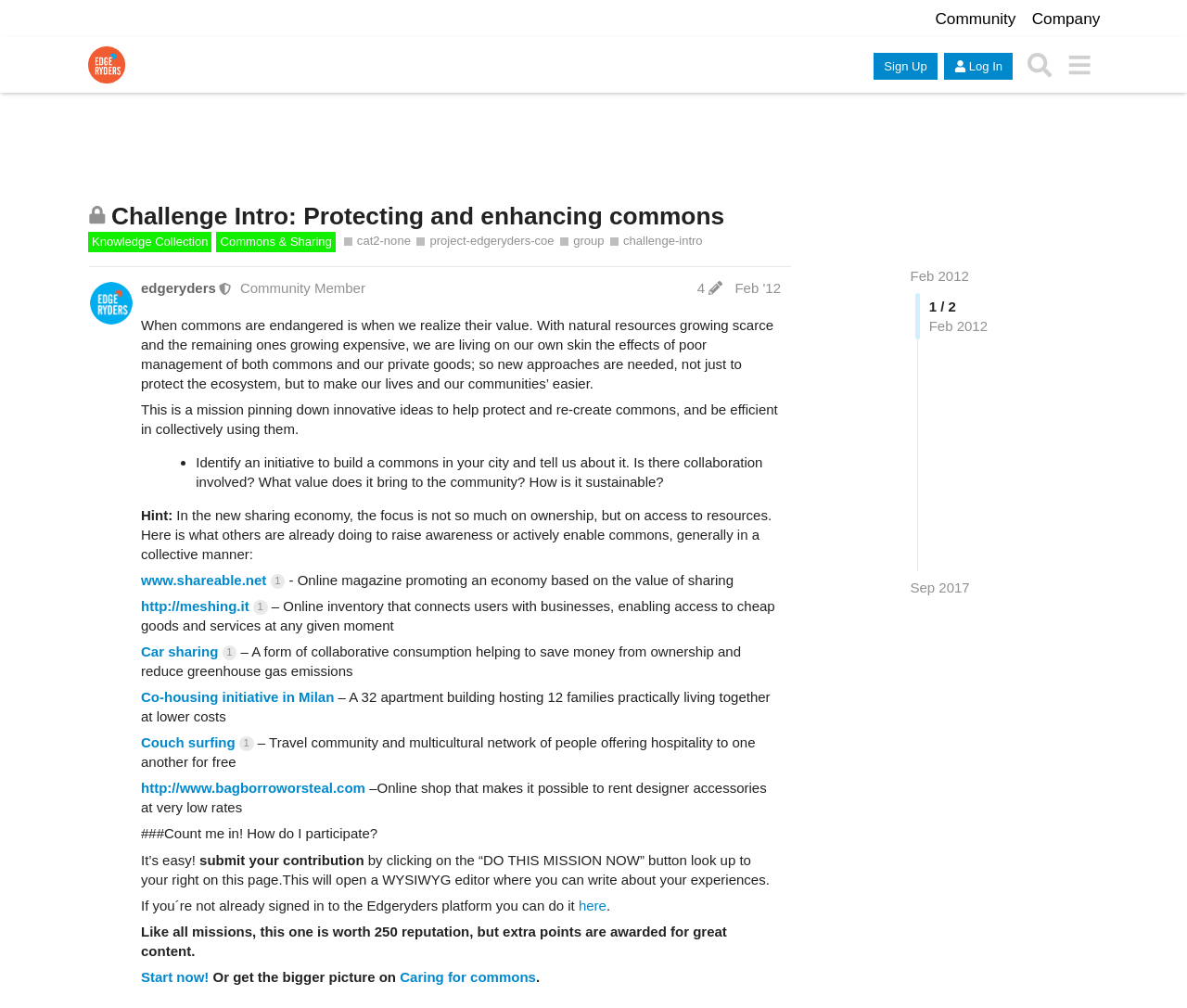Specify the bounding box coordinates of the region I need to click to perform the following instruction: "Search for something". The coordinates must be four float numbers in the range of 0 to 1, i.e., [left, top, right, bottom].

[0.859, 0.045, 0.892, 0.084]